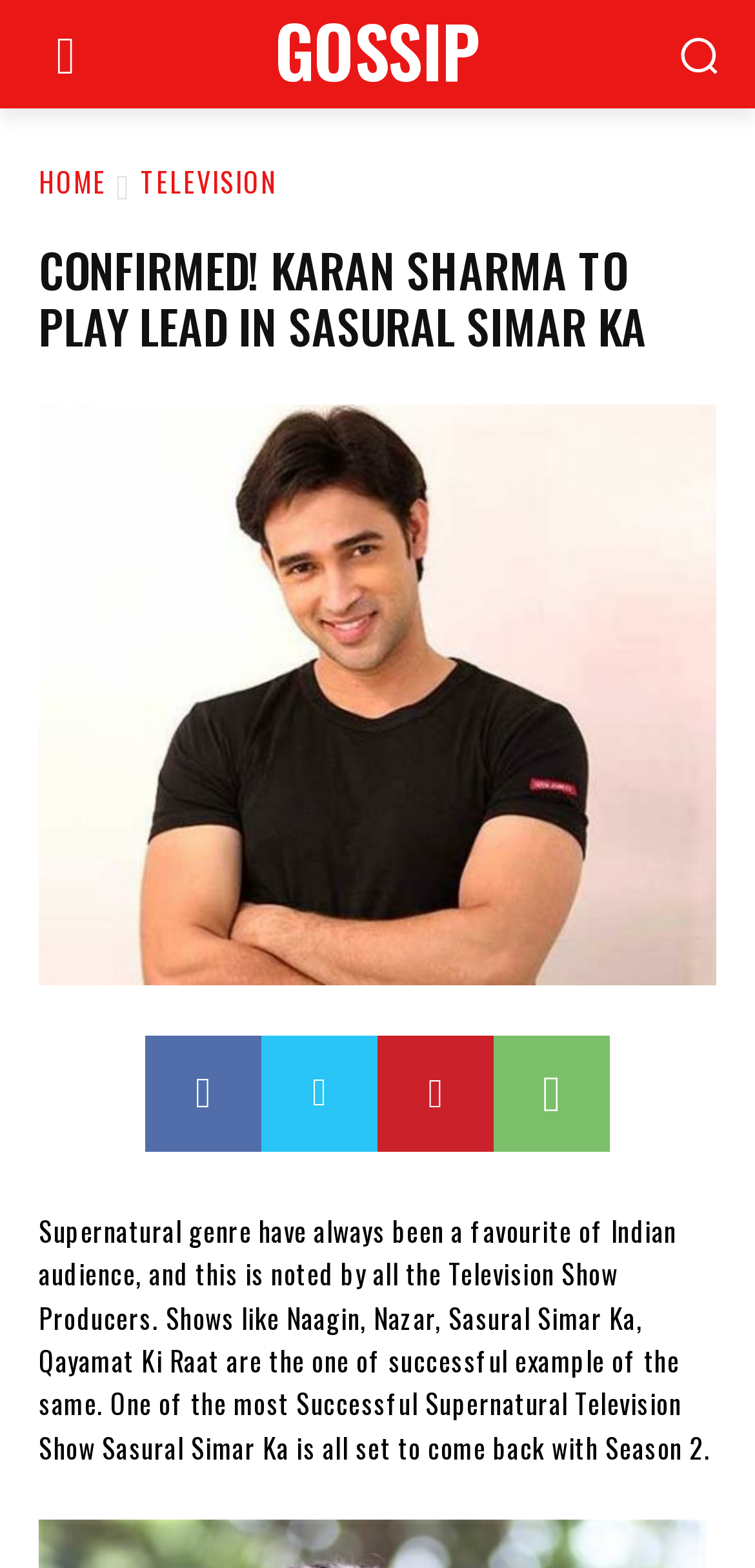From the details in the image, provide a thorough response to the question: What is the category of the article?

Based on the webpage, the category of the article can be determined by looking at the navigation links at the top of the page. One of the links is 'TELEVISION', which suggests that the article is related to television.